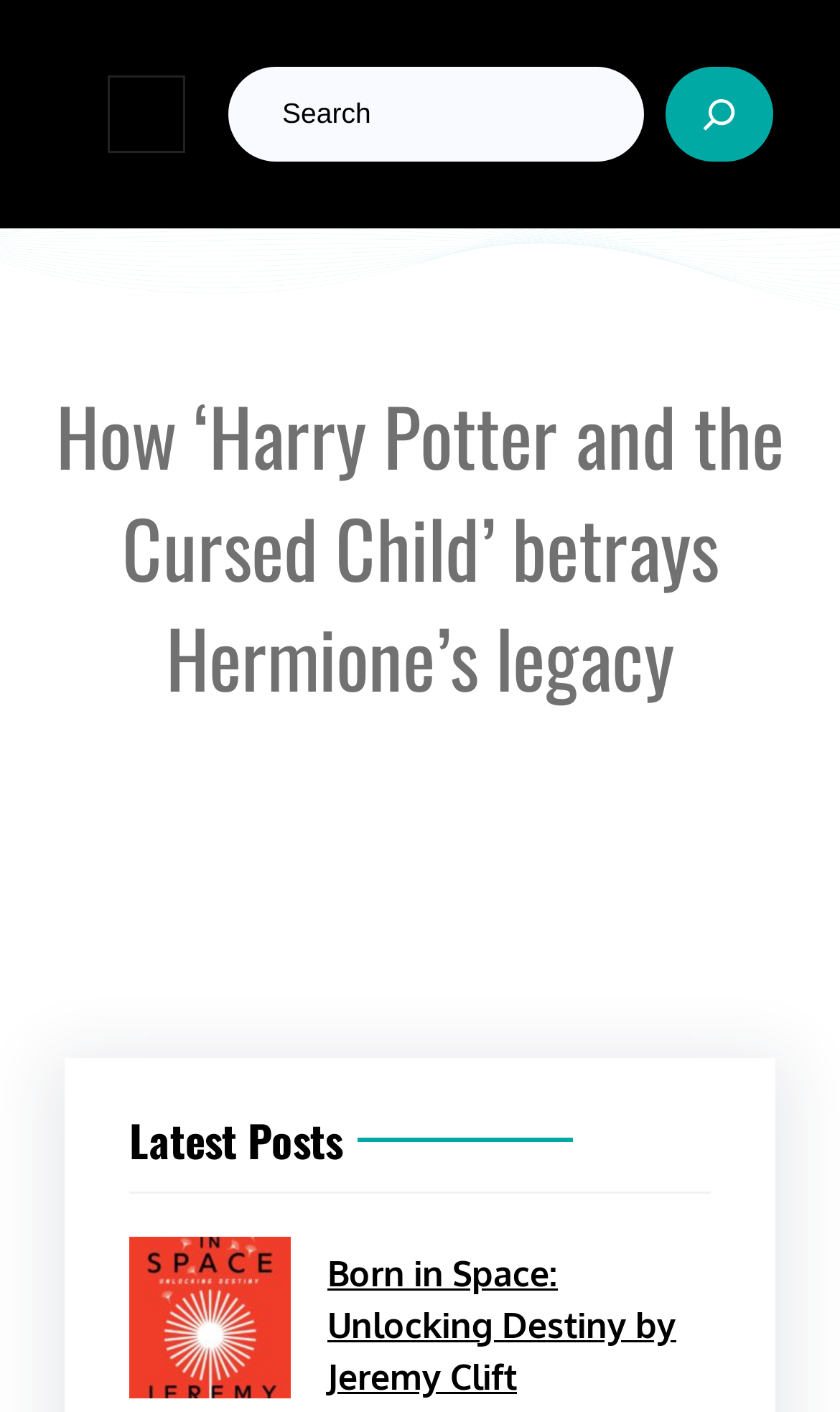How many separators are there on the webpage?
Identify the answer in the screenshot and reply with a single word or phrase.

2